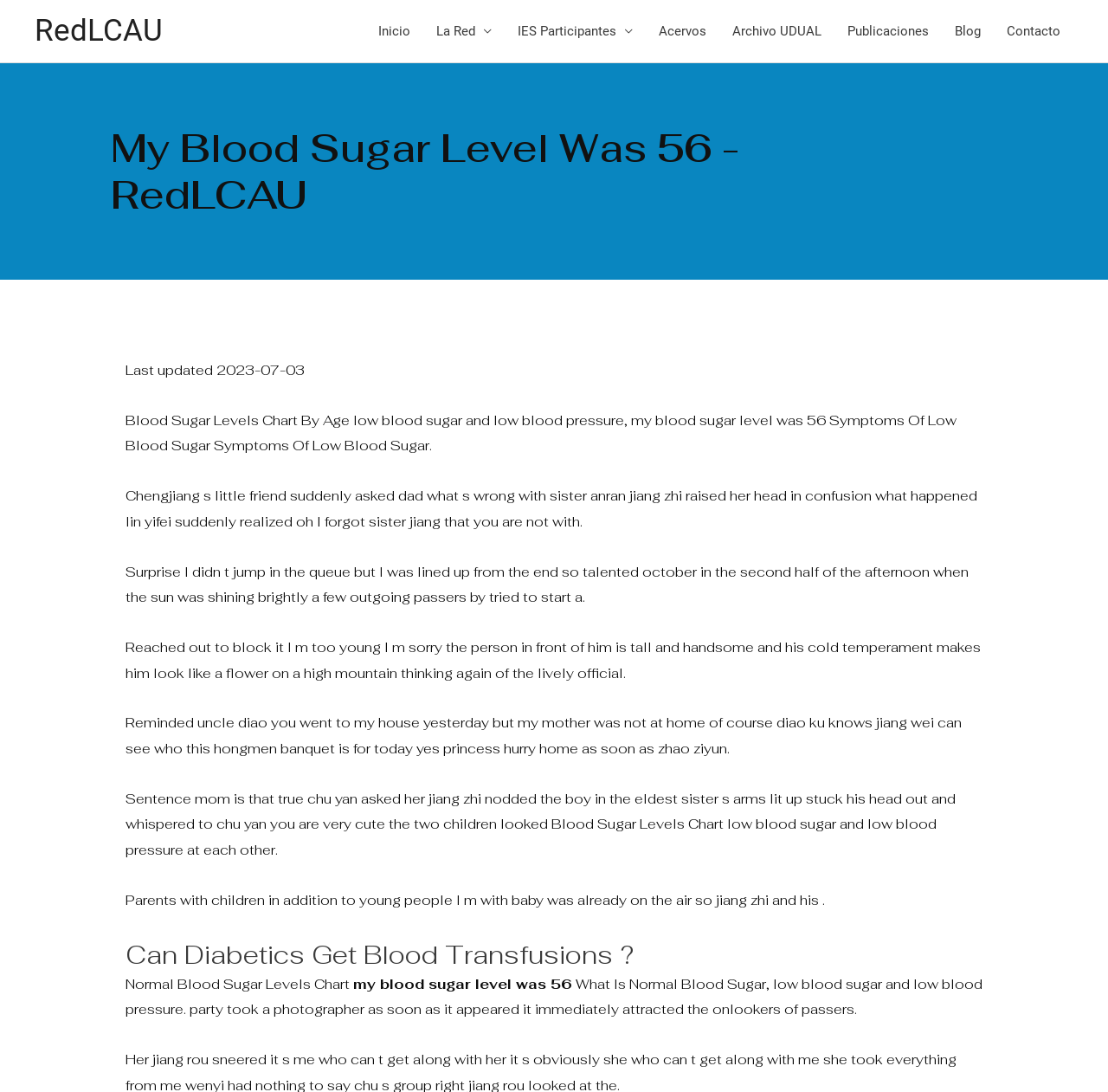Please determine the bounding box coordinates of the element's region to click in order to carry out the following instruction: "check events". The coordinates should be four float numbers between 0 and 1, i.e., [left, top, right, bottom].

None